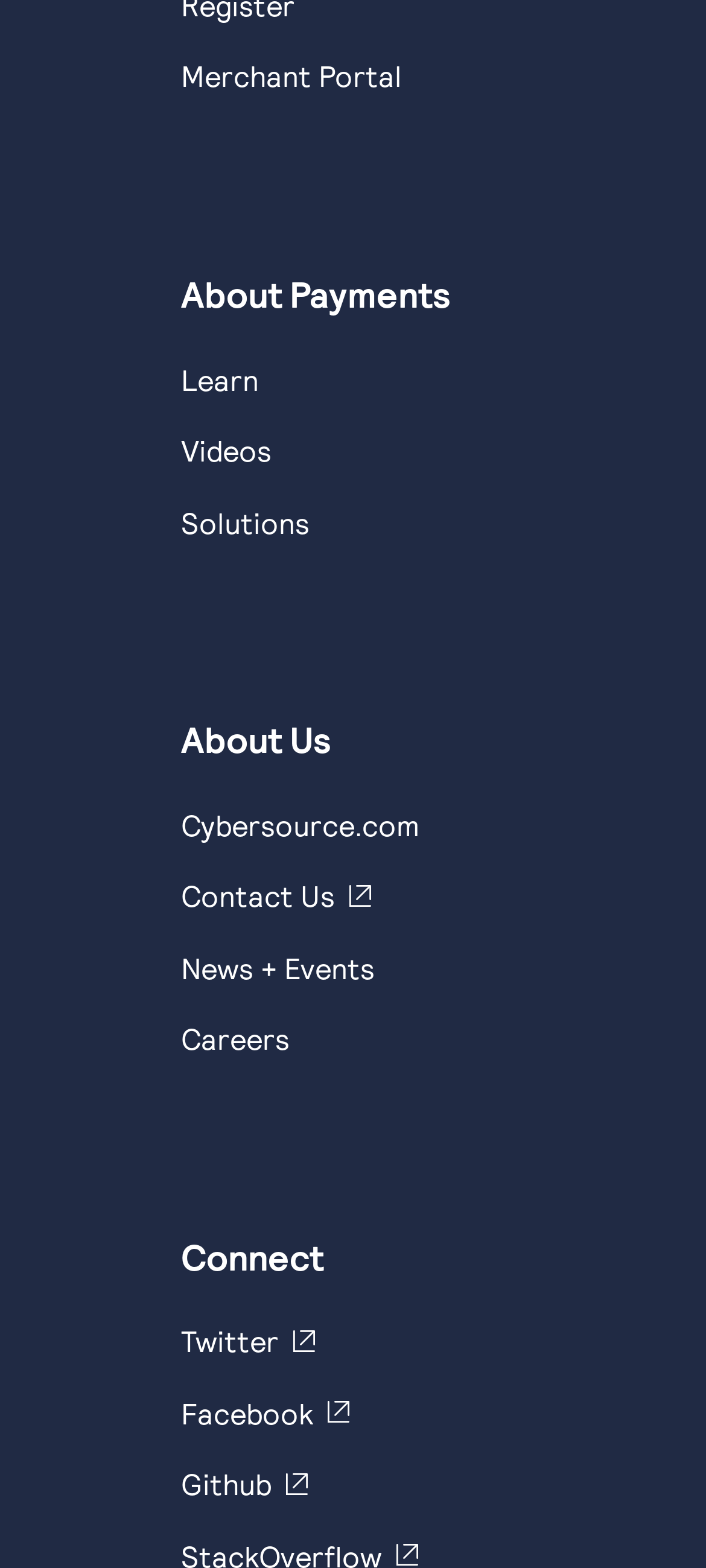Use a single word or phrase to answer this question: 
What is the text of the first heading?

About Payments